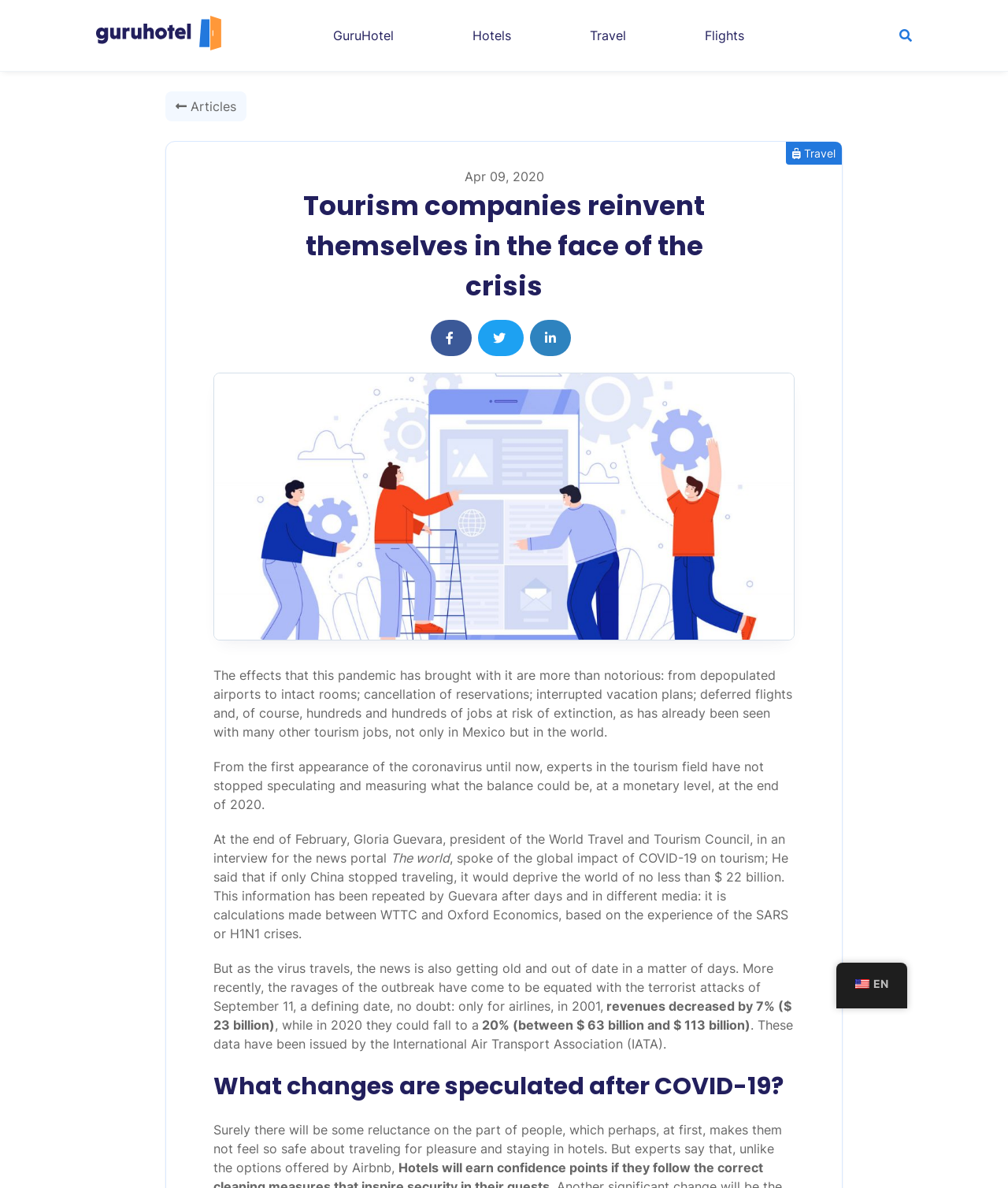What is the topic of the article?
Look at the screenshot and respond with a single word or phrase.

Tourism companies and COVID-19